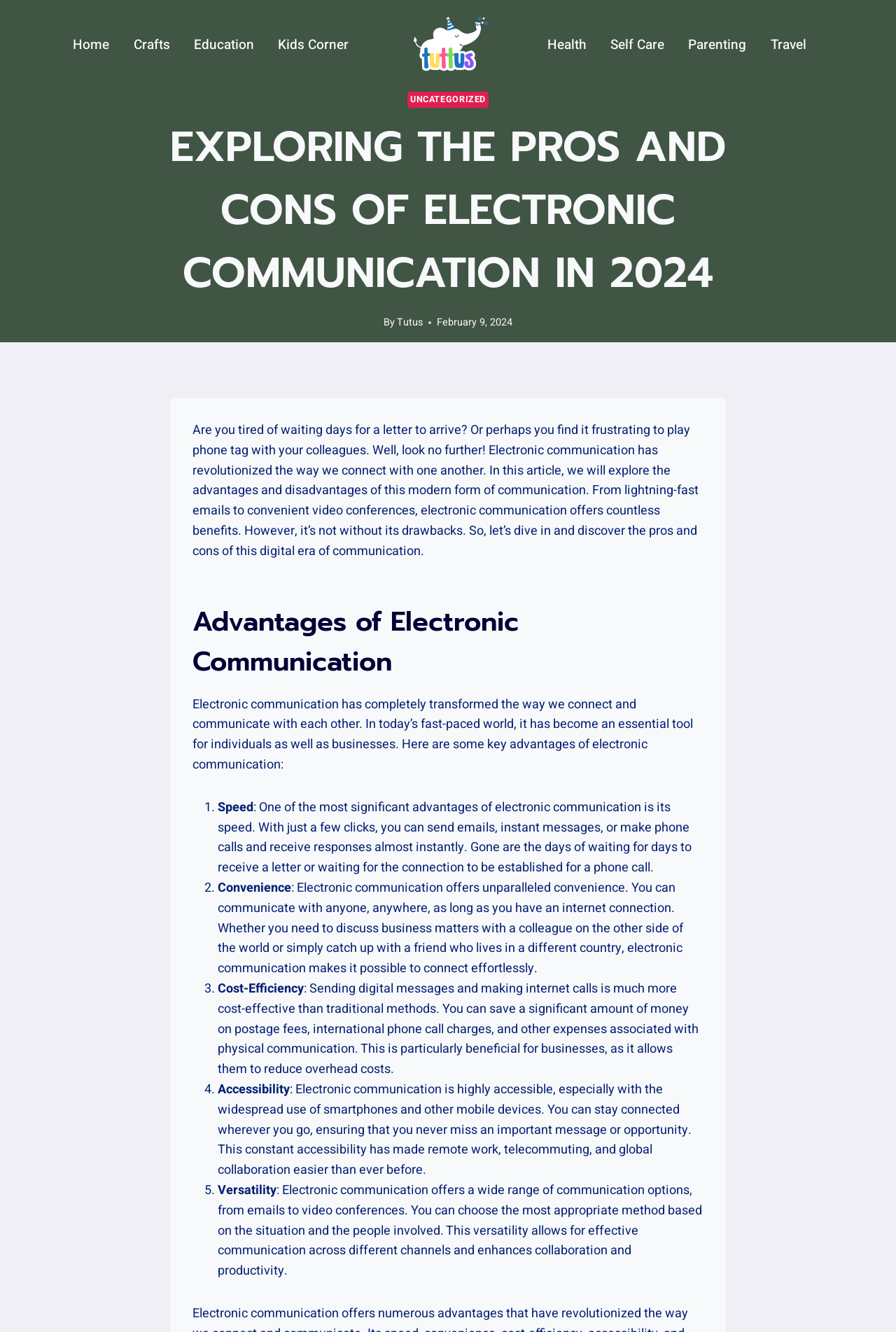Reply to the question below using a single word or brief phrase:
What is the topic of the article?

Electronic Communication